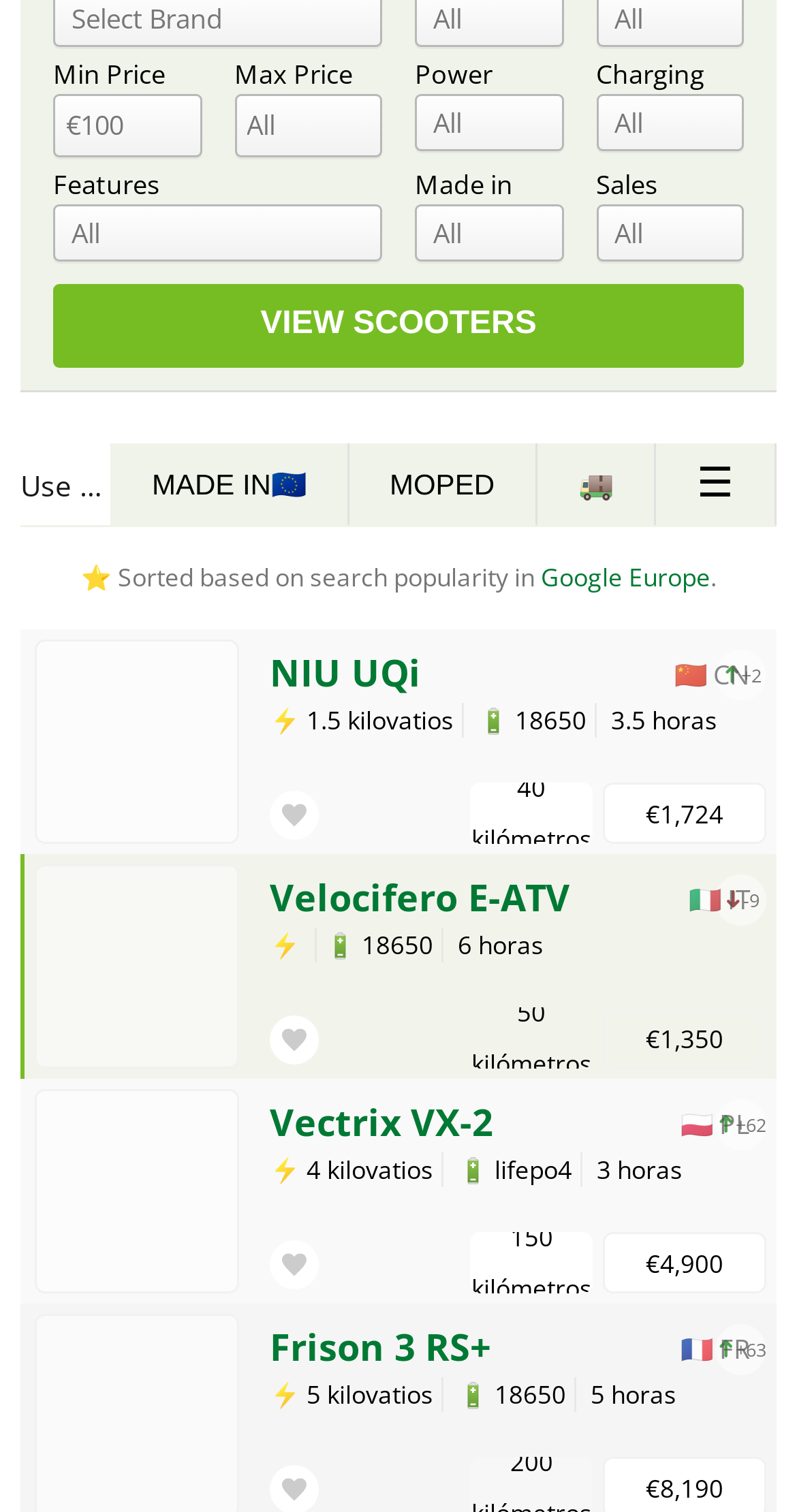Highlight the bounding box coordinates of the region I should click on to meet the following instruction: "Click on the Facebook link".

None